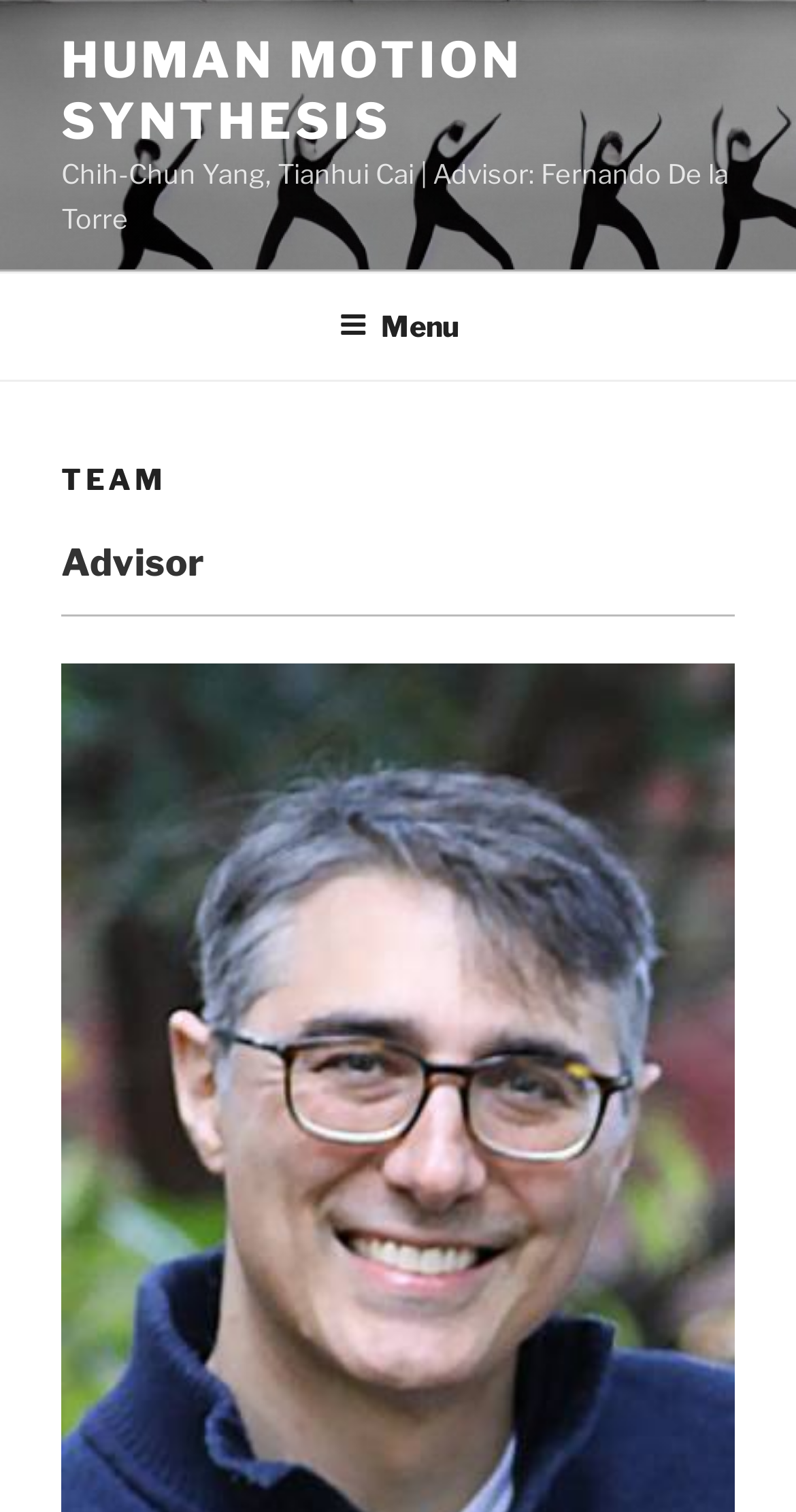Is the menu button expanded?
Provide a detailed answer to the question using information from the image.

I checked the button element within the top menu navigation element, and its 'expanded' property is set to 'False', indicating that the menu button is not expanded.